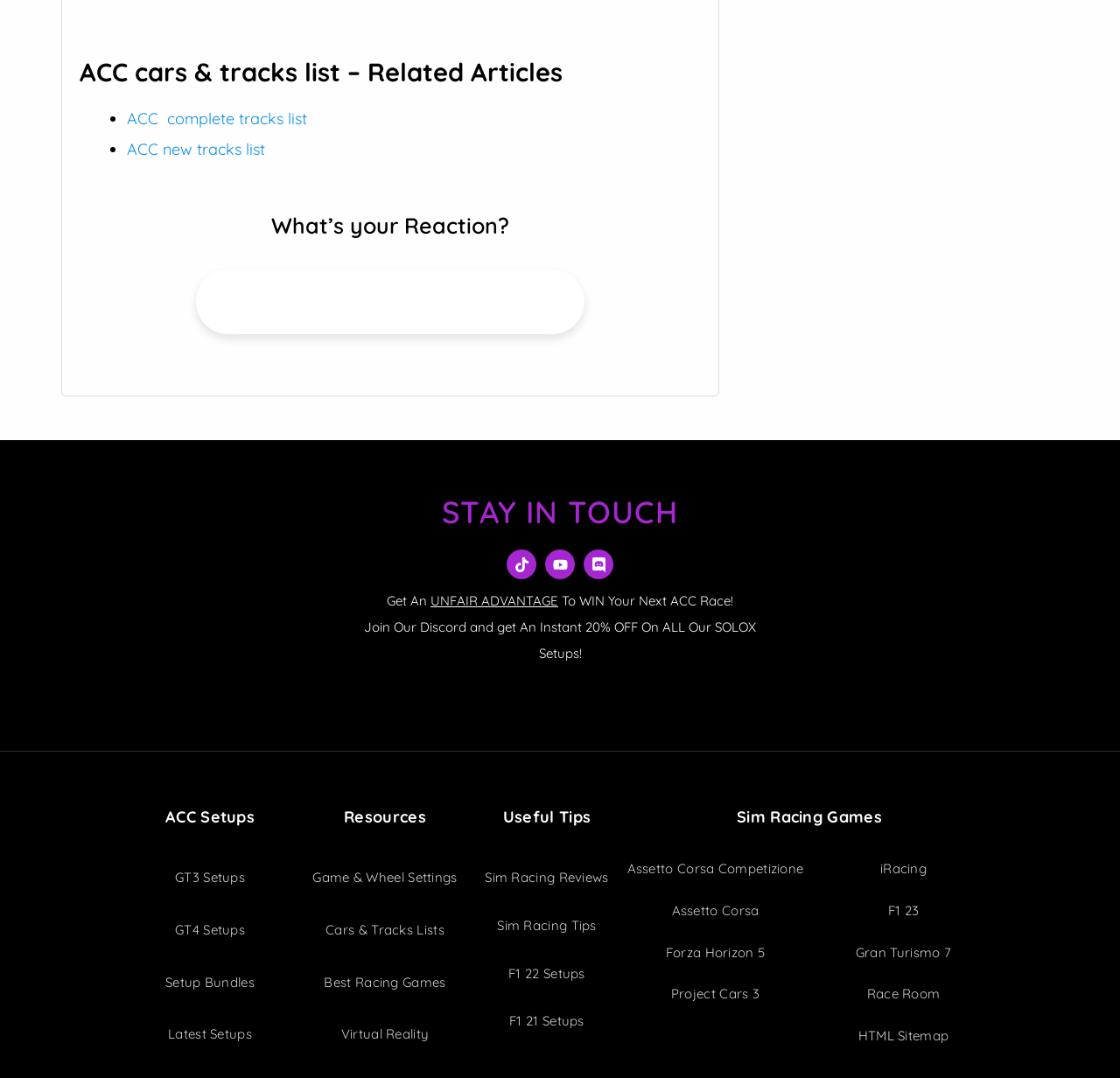What is the name of the social media platform with an image icon?
Using the screenshot, give a one-word or short phrase answer.

Tiktok